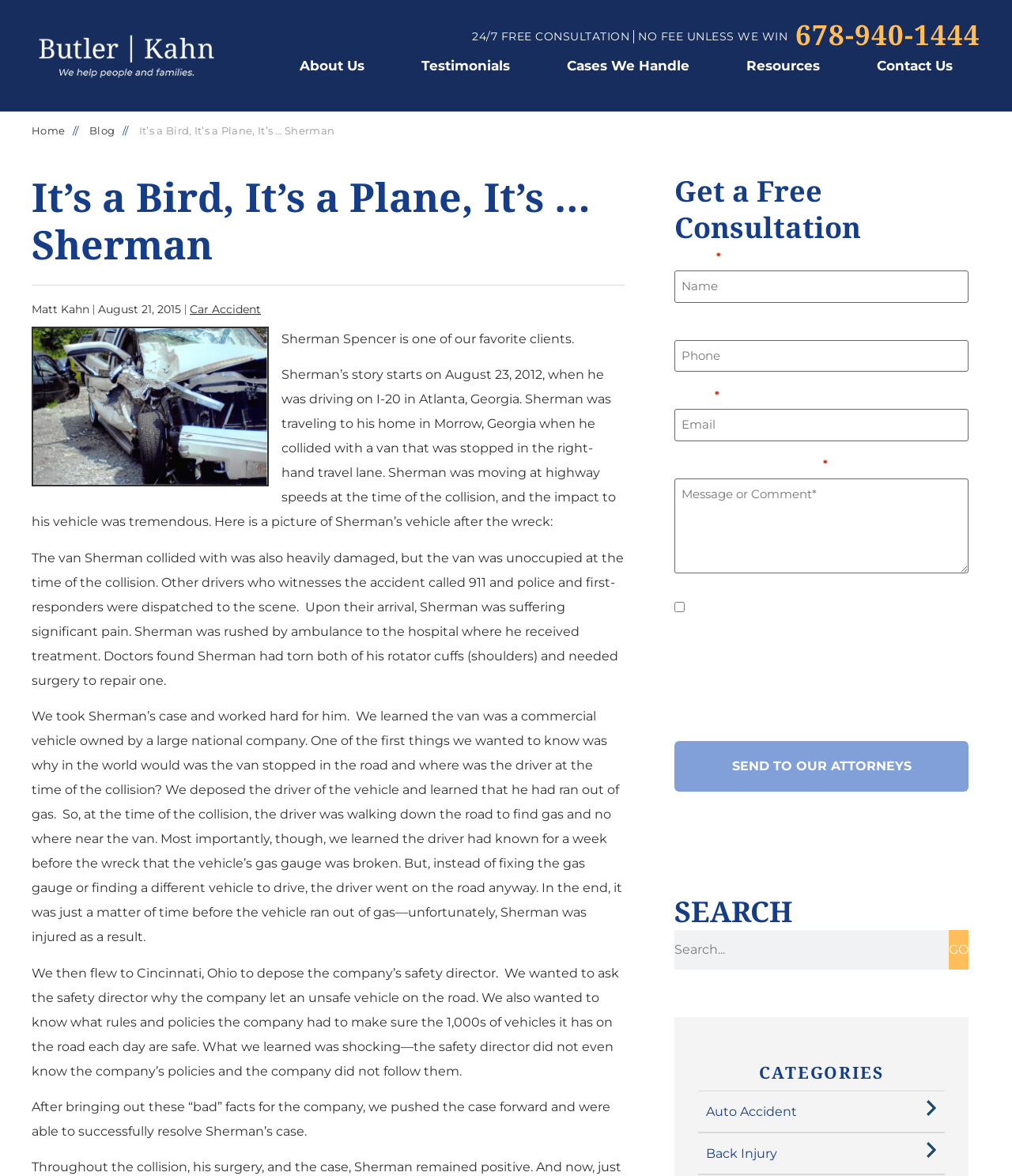Locate the bounding box coordinates of the clickable part needed for the task: "Send a message to the attorneys".

[0.666, 0.63, 0.957, 0.673]